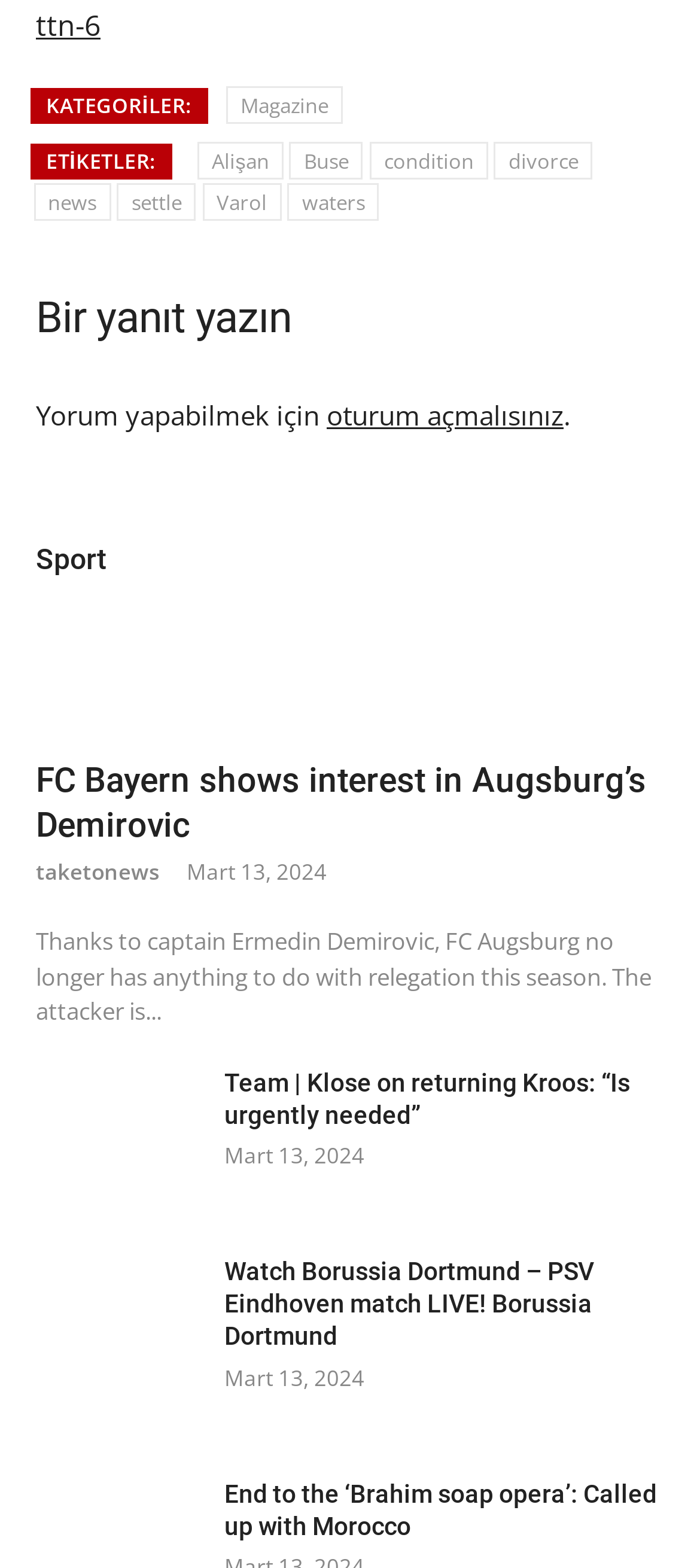What is the title of the first article?
Look at the webpage screenshot and answer the question with a detailed explanation.

I looked at the article section and found the first article with a heading that says 'FC Bayern shows interest in Augsburg’s Demirovic', which is the title of the article.